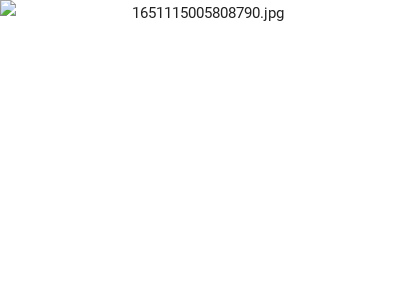What is the challenge in lithium-ion battery development?
We need a detailed and exhaustive answer to the question. Please elaborate.

According to the caption, one of the challenges in lithium-ion battery development is volume expansion during charging cycles, which affects the stability and longevity of the batteries.